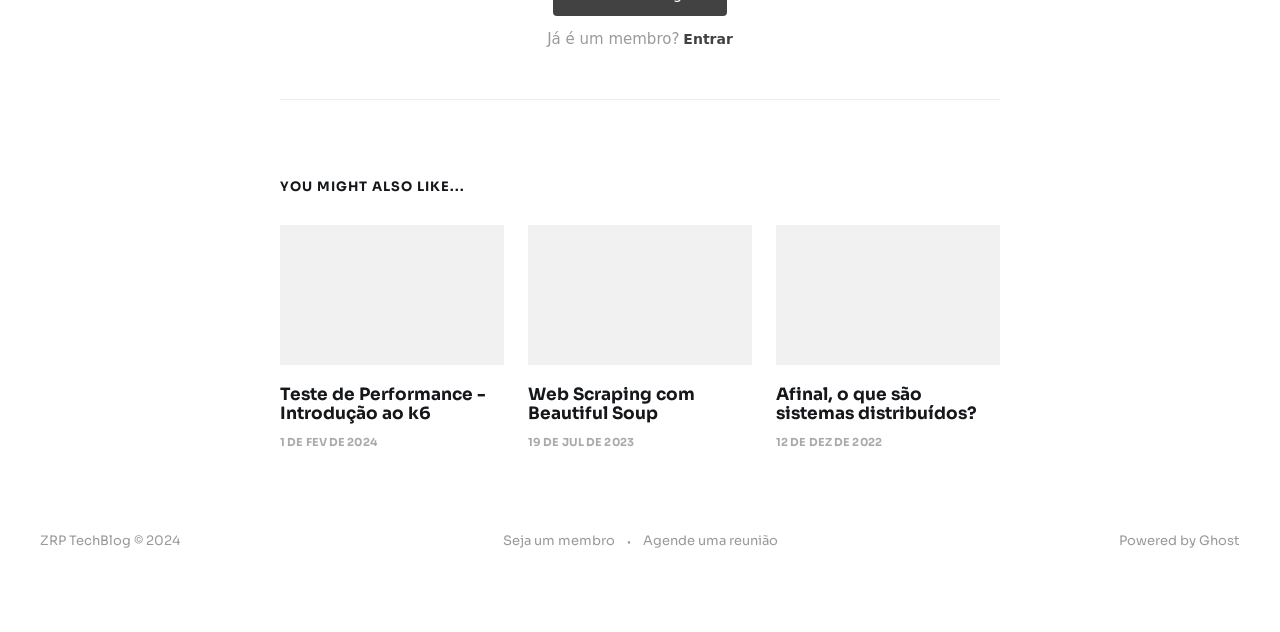What is the name of the blog?
Please provide a single word or phrase as your answer based on the screenshot.

ZRP TechBlog